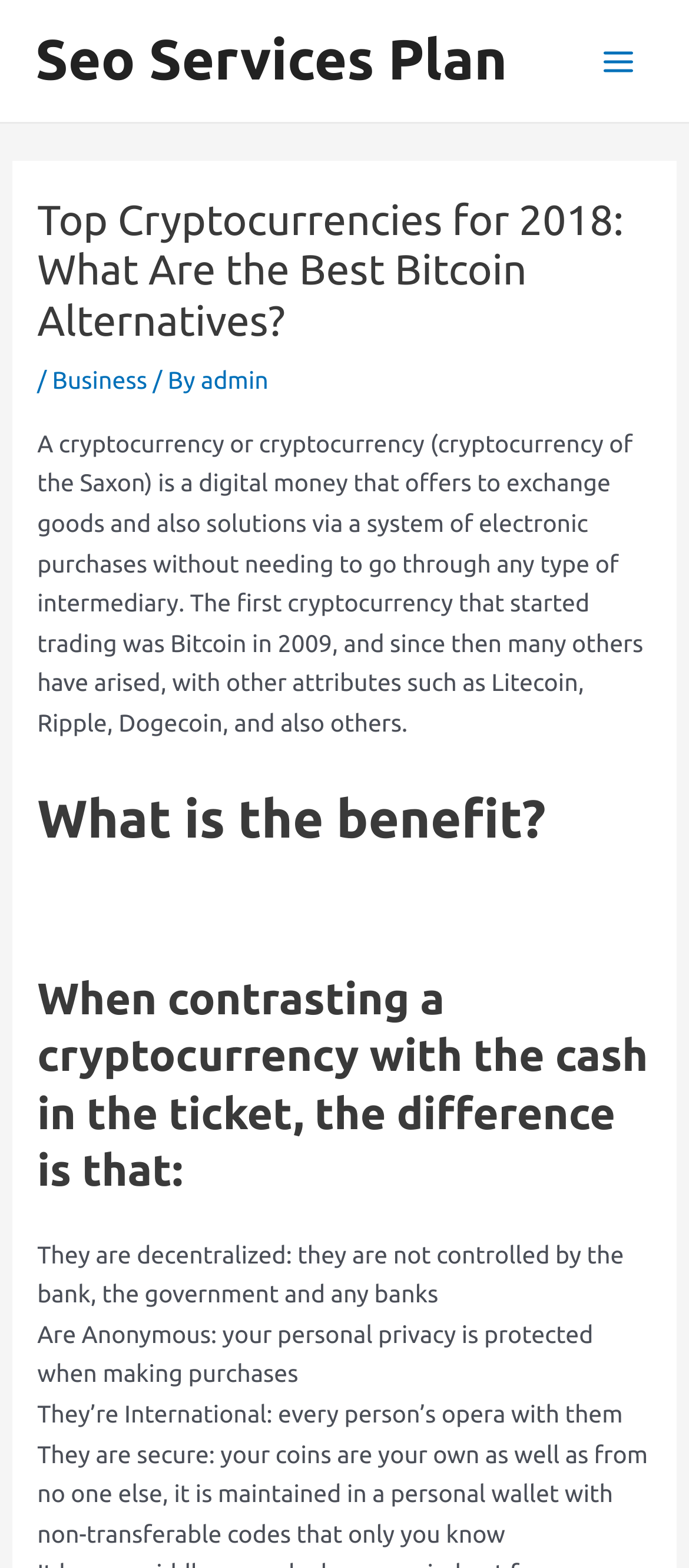Can you look at the image and give a comprehensive answer to the question:
What is a benefit of cryptocurrencies?

One of the benefits of cryptocurrencies mentioned on the webpage is that they are decentralized, meaning they are not controlled by the bank, the government, or any banks.